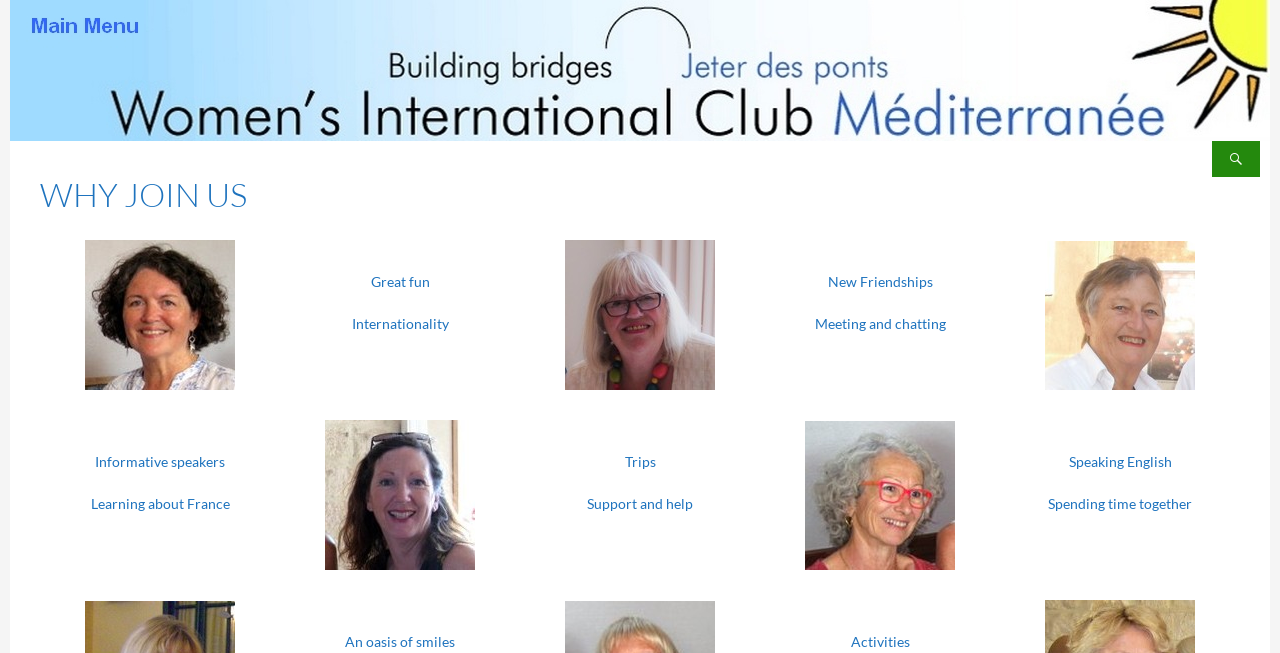Using the details from the image, please elaborate on the following question: What is the purpose of the website?

Based on the webpage content, it appears that the website is promoting the benefits of joining WIC Mediterranee, with sections highlighting the fun, internationality, new friendships, informative speakers, trips, and support and help that members can experience.